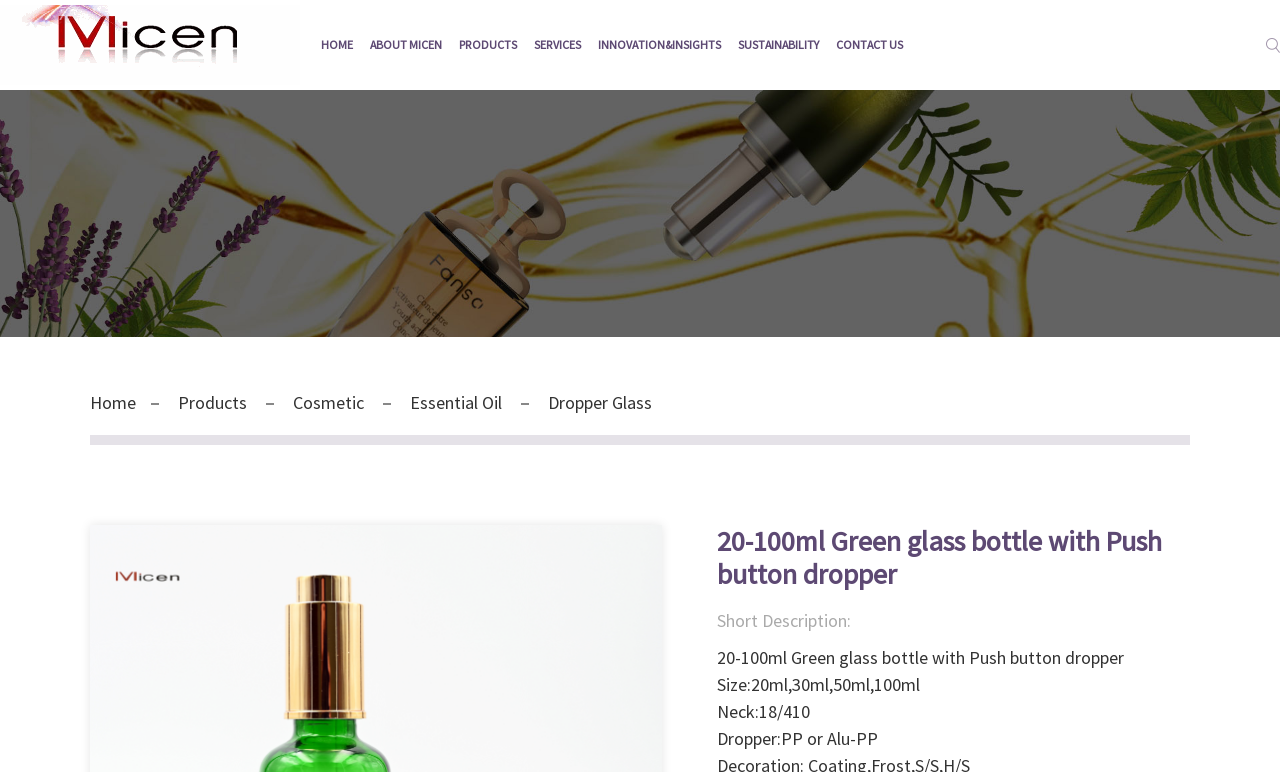Identify the bounding box coordinates of the region that should be clicked to execute the following instruction: "Click the INVESTOR link".

None